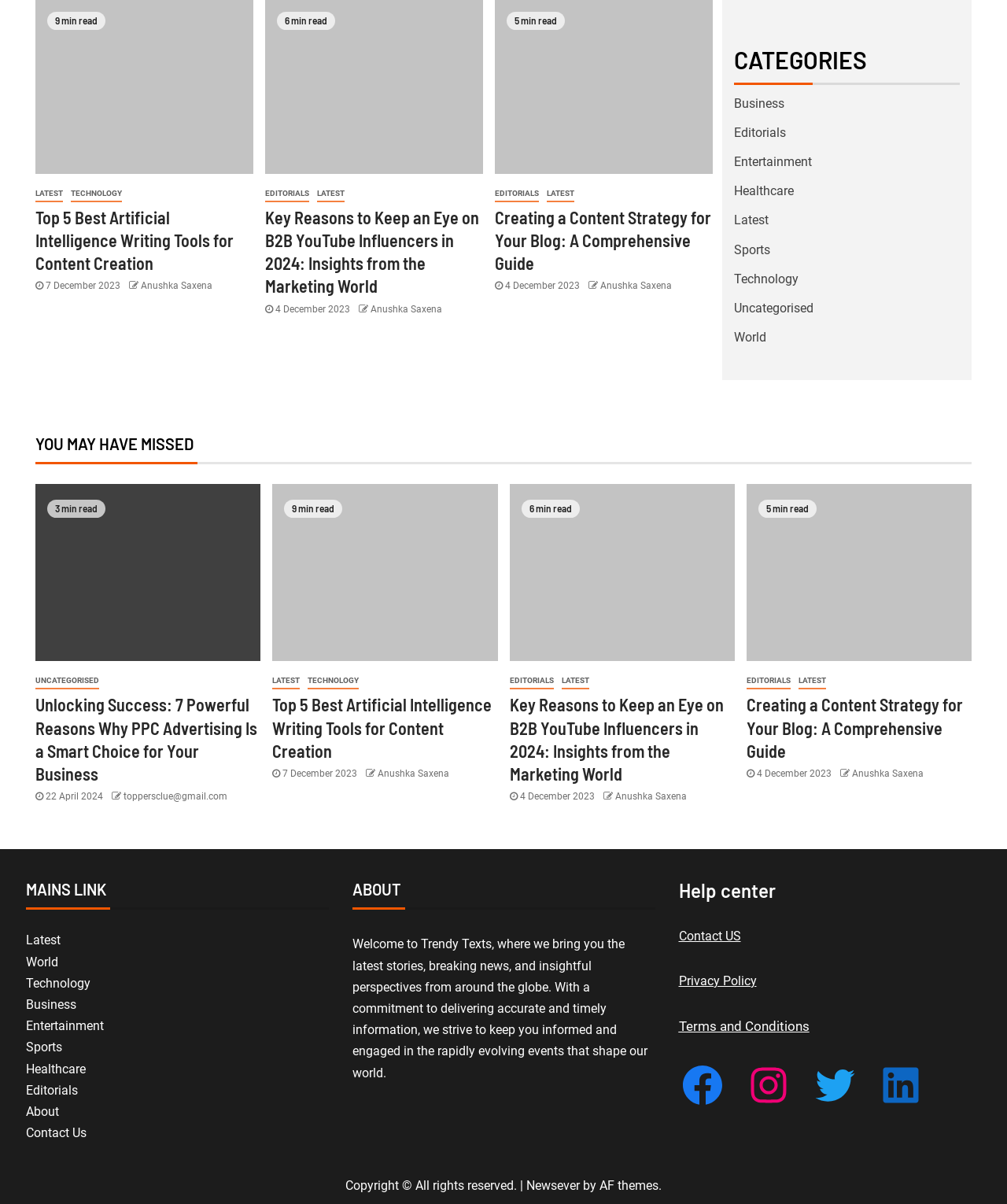Identify the bounding box coordinates of the element to click to follow this instruction: 'Click on the 'LATEST' link'. Ensure the coordinates are four float values between 0 and 1, provided as [left, top, right, bottom].

[0.035, 0.154, 0.062, 0.168]